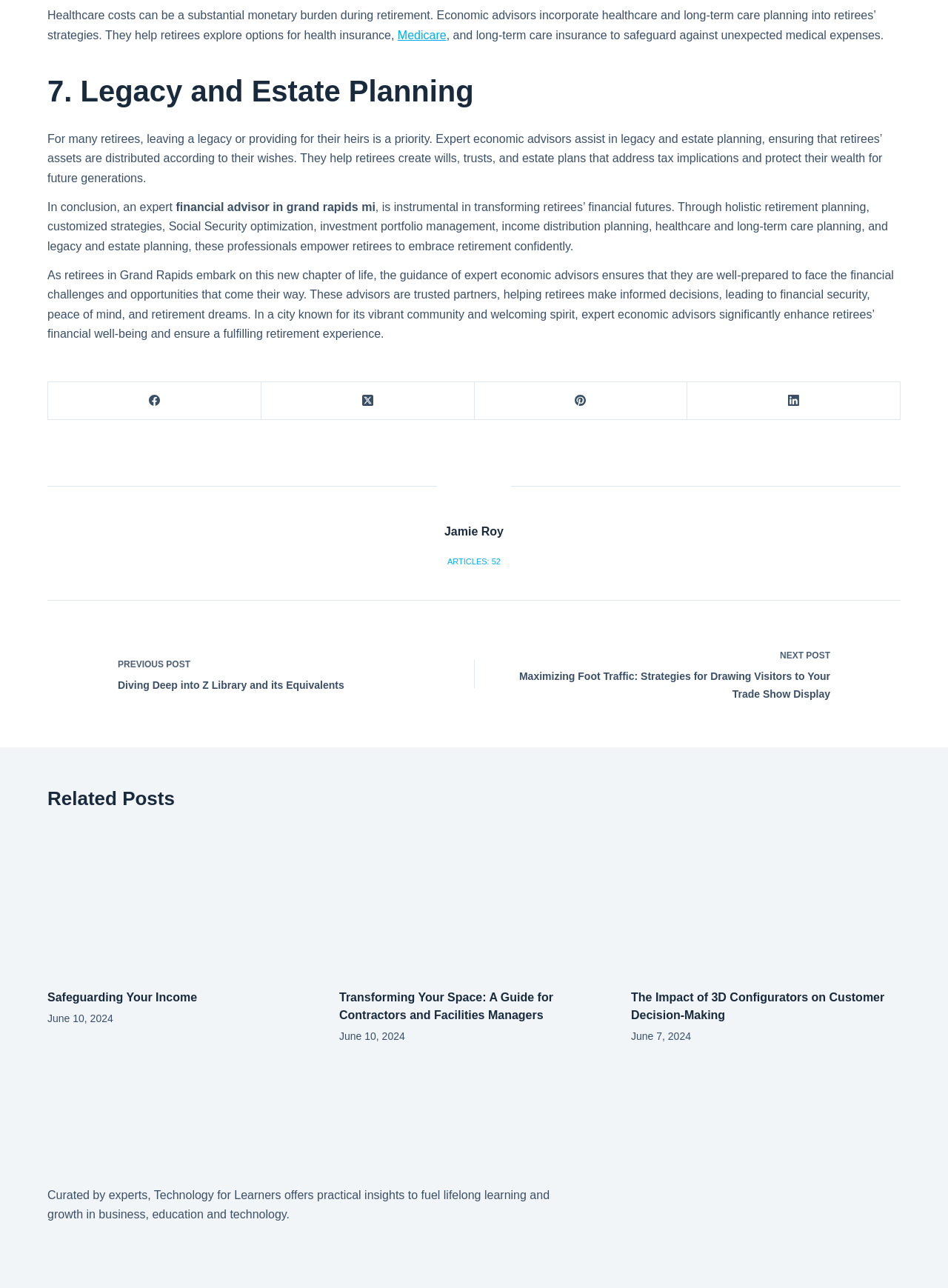What is the name of the social media platform represented by the 'X' icon?
With the help of the image, please provide a detailed response to the question.

The webpage contains a link to 'X (Twitter)' with an image, suggesting that the 'X' icon represents the social media platform Twitter.